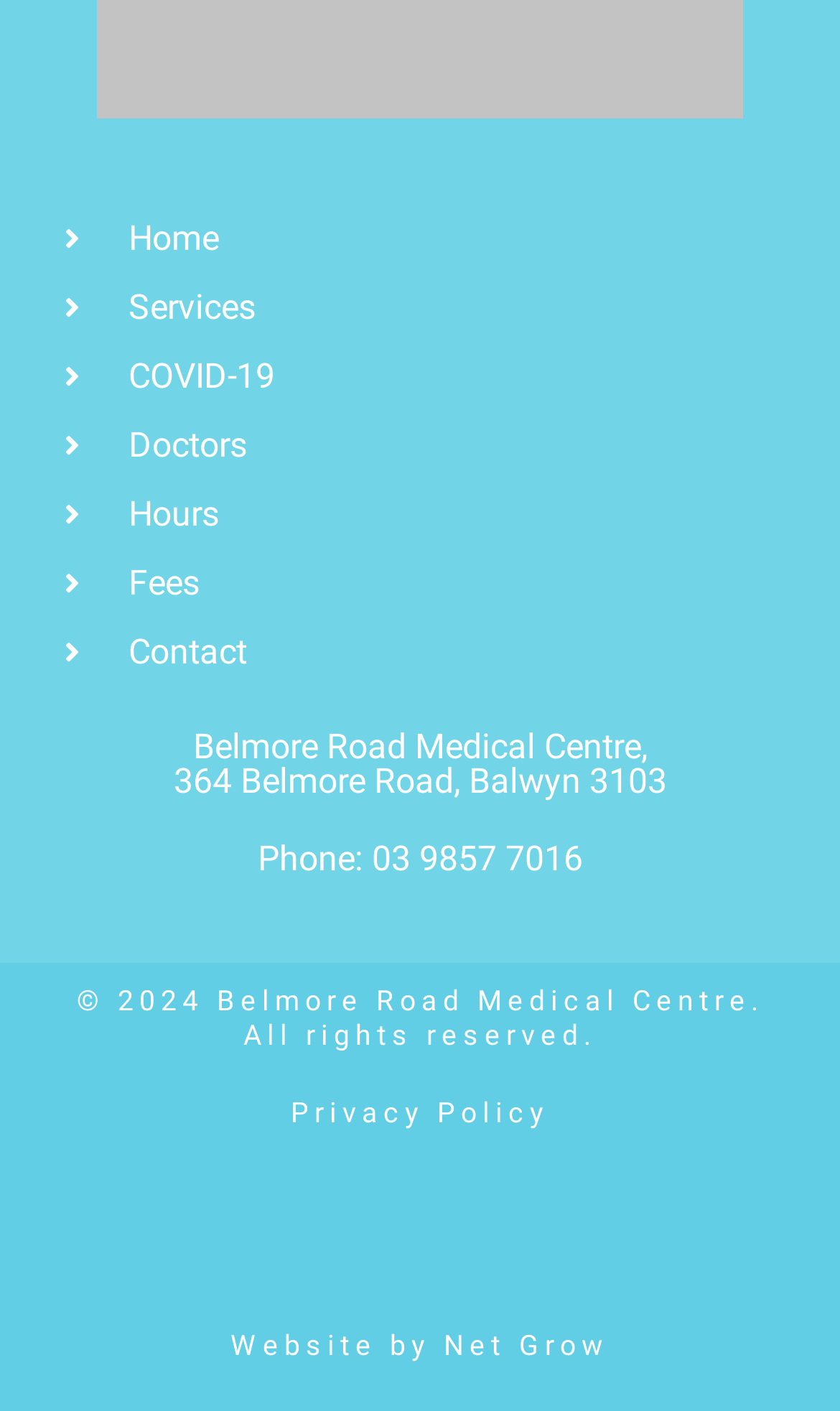Please identify the bounding box coordinates of the region to click in order to complete the task: "Click on Home". The coordinates must be four float numbers between 0 and 1, specified as [left, top, right, bottom].

[0.077, 0.145, 0.923, 0.194]